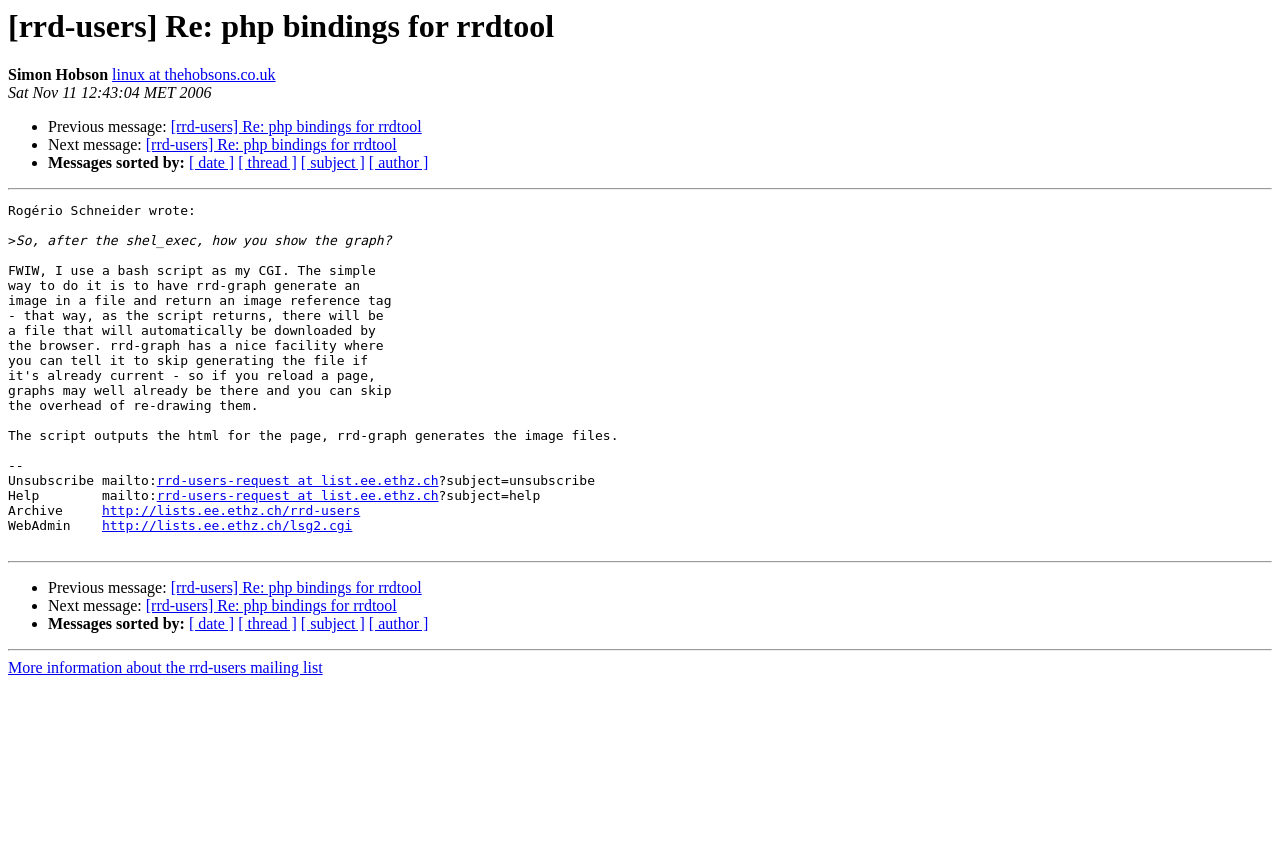Answer the question in one word or a short phrase:
What is the sender's email address?

linux at thehobsons.co.uk